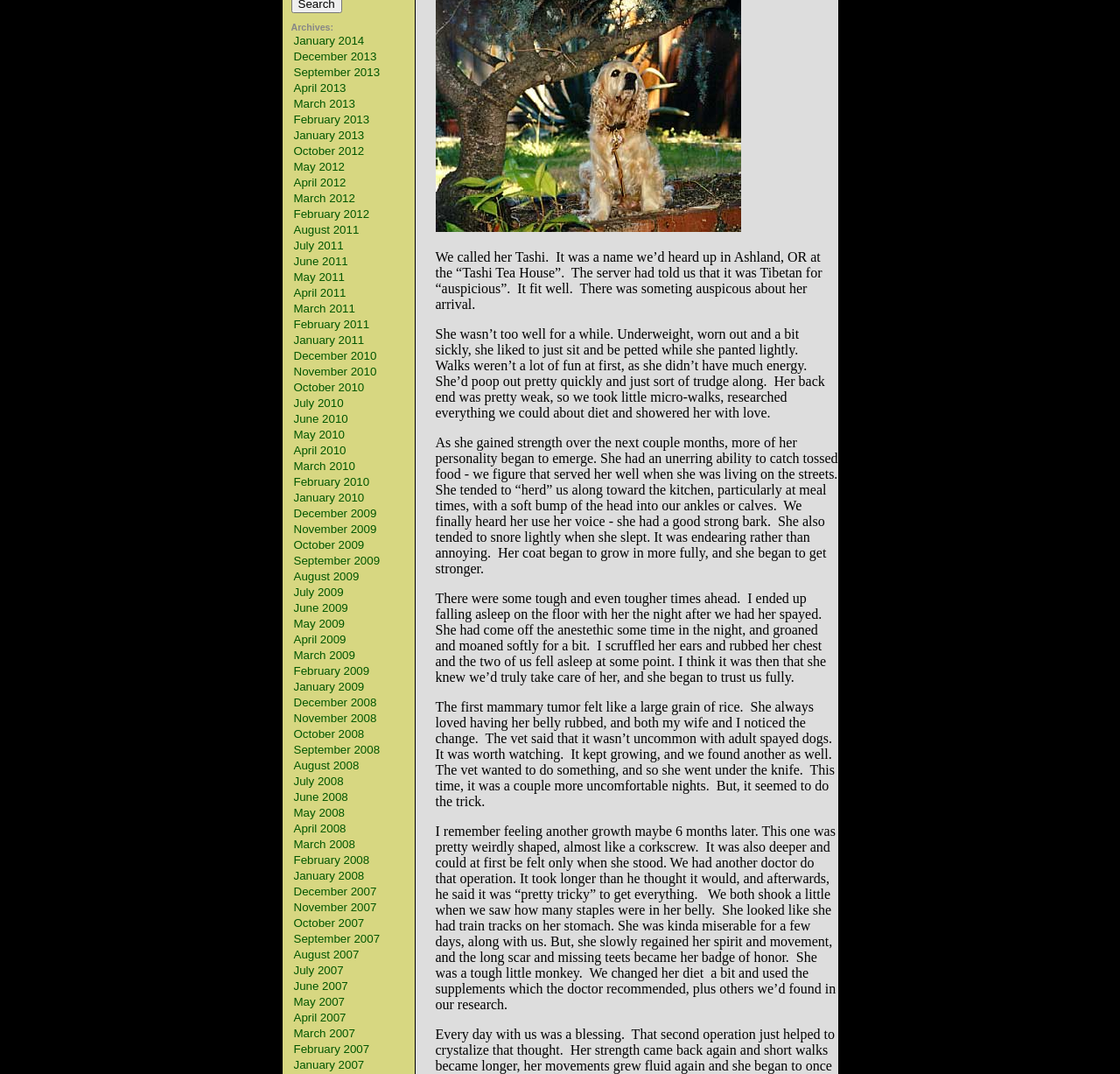Locate the bounding box coordinates of the clickable area to execute the instruction: "Click on September 2009". Provide the coordinates as four float numbers between 0 and 1, represented as [left, top, right, bottom].

[0.262, 0.516, 0.339, 0.528]